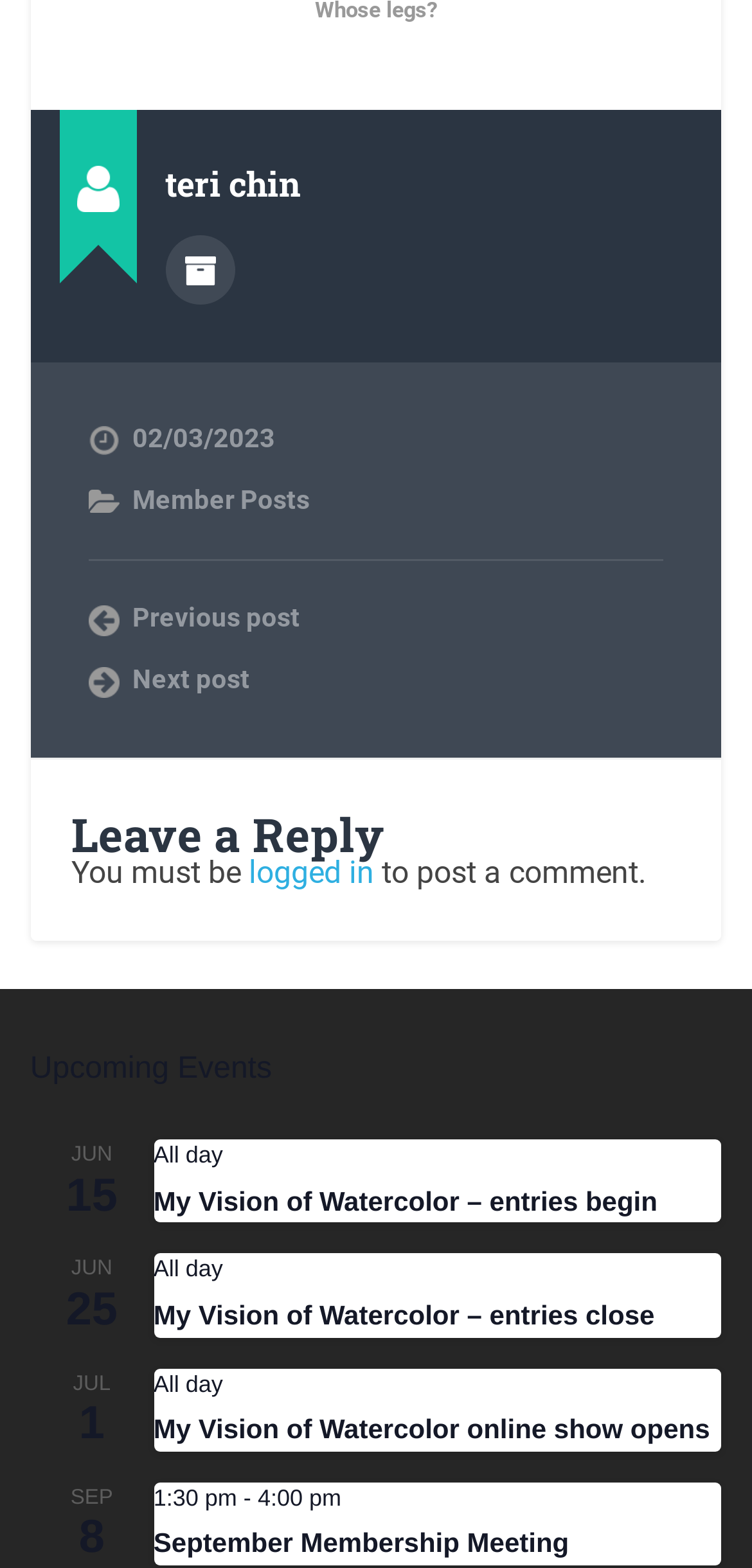Determine the bounding box for the UI element described here: "September Membership Meeting".

[0.204, 0.974, 0.757, 0.995]